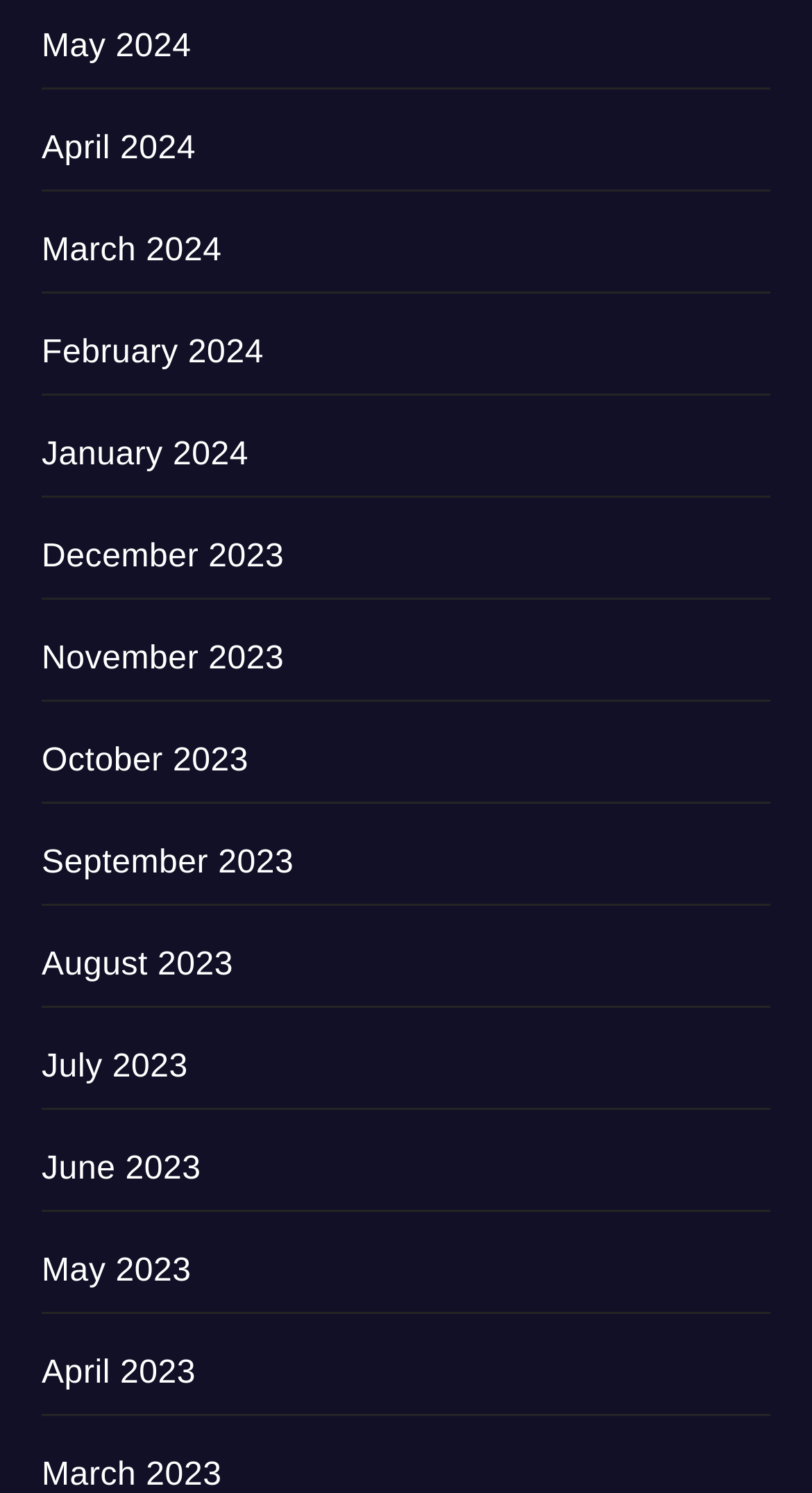Locate the bounding box coordinates of the element that should be clicked to execute the following instruction: "open a ticket".

None